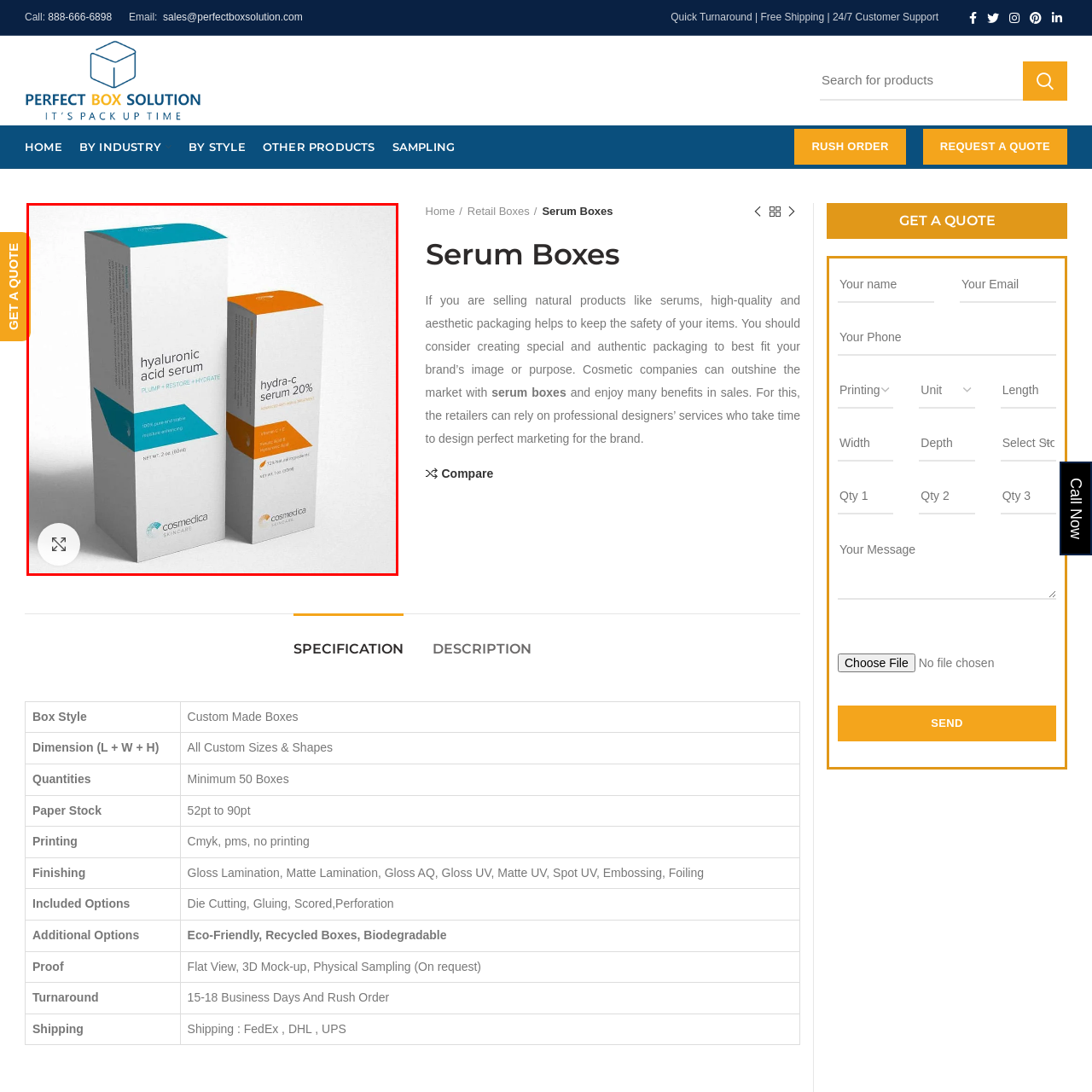Concentrate on the image inside the red frame and provide a detailed response to the subsequent question, utilizing the visual information from the image: 
Is the hyaluronic acid serum suitable for all skin types?

The caption states that the hyaluronic acid serum is 'suitable for all skin types', which confirms that it can be used by individuals with any skin type.